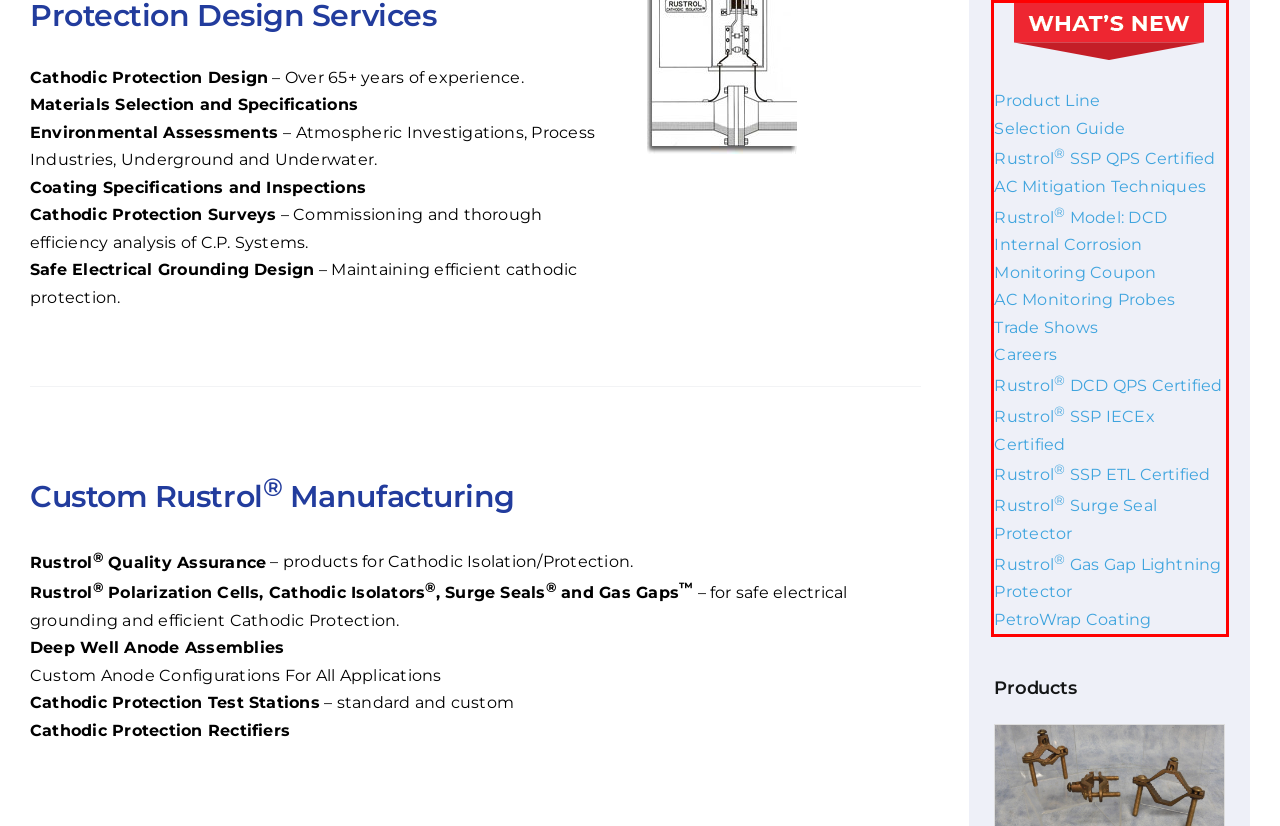Please analyze the provided webpage screenshot and perform OCR to extract the text content from the red rectangle bounding box.

Product Line Selection Guide Rustrol® SSP QPS Certified AC Mitigation Techniques Rustrol® Model: DCD Internal Corrosion Monitoring Coupon AC Monitoring Probes Trade Shows Careers Rustrol® DCD QPS Certified Rustrol® SSP IECEx Certified Rustrol® SSP ETL Certified Rustrol® Surge Seal Protector Rustrol® Gas Gap Lightning Protector PetroWrap Coating